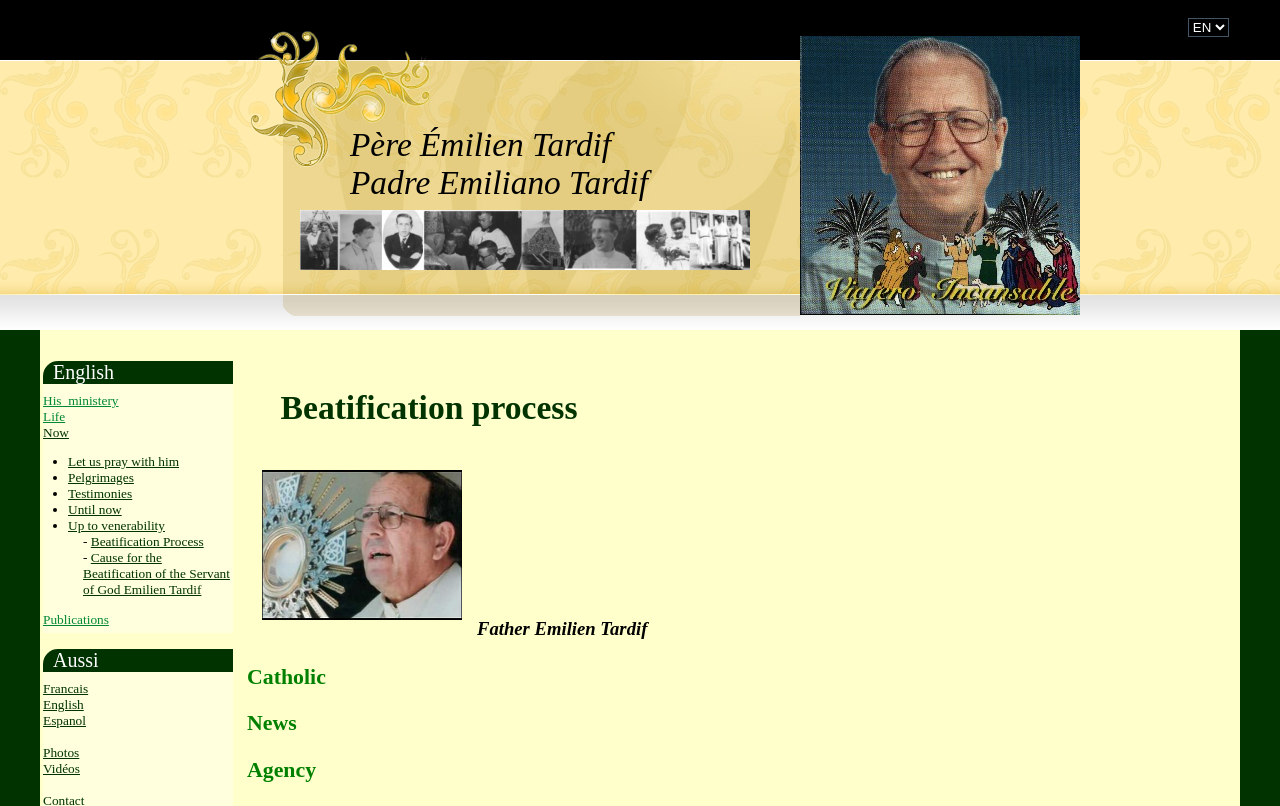From the element description: "Let us pray with him", extract the bounding box coordinates of the UI element. The coordinates should be expressed as four float numbers between 0 and 1, in the order [left, top, right, bottom].

[0.053, 0.564, 0.14, 0.582]